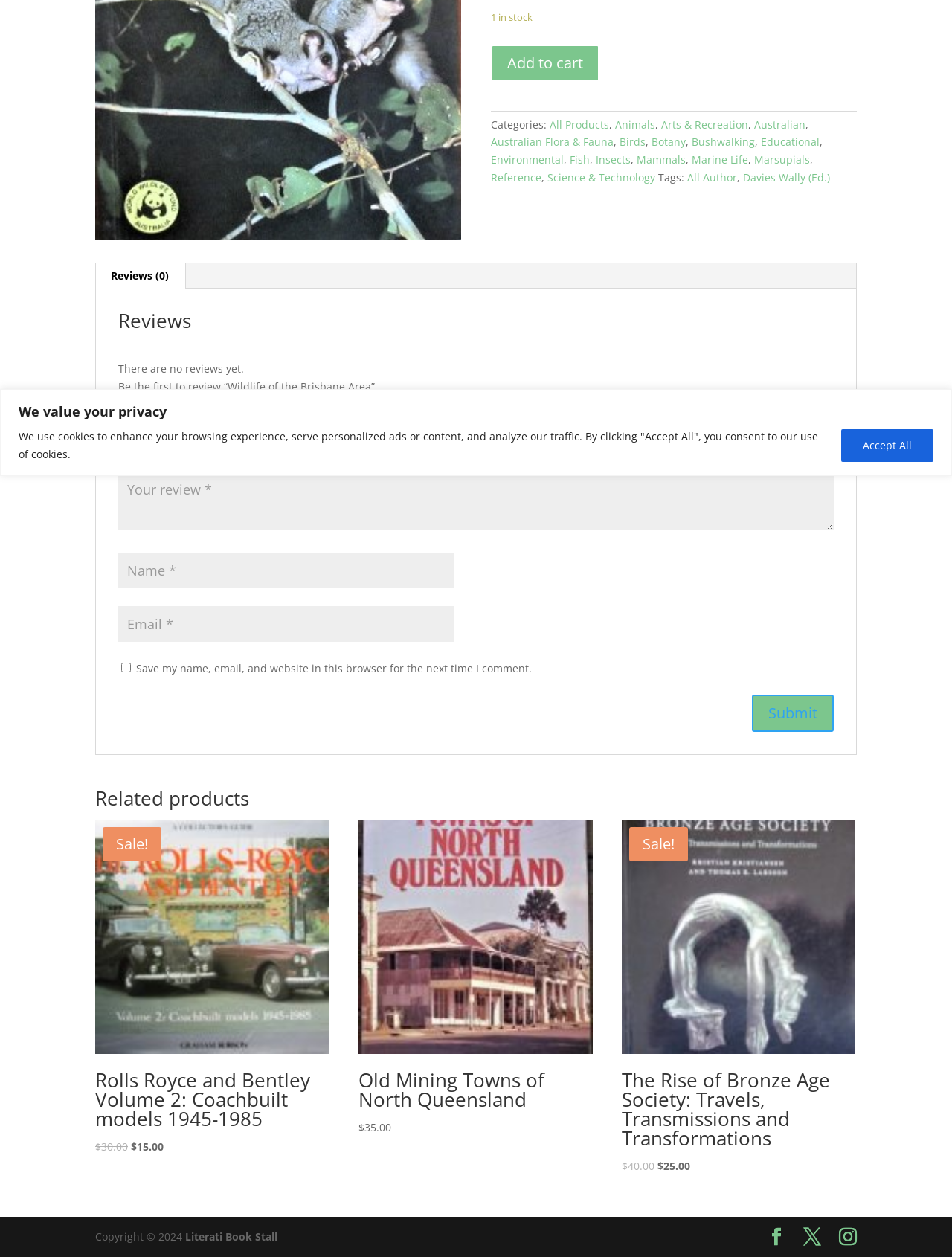Please determine the bounding box coordinates for the UI element described here. Use the format (top-left x, top-left y, bottom-right x, bottom-right y) with values bounded between 0 and 1: All Author

[0.722, 0.135, 0.775, 0.147]